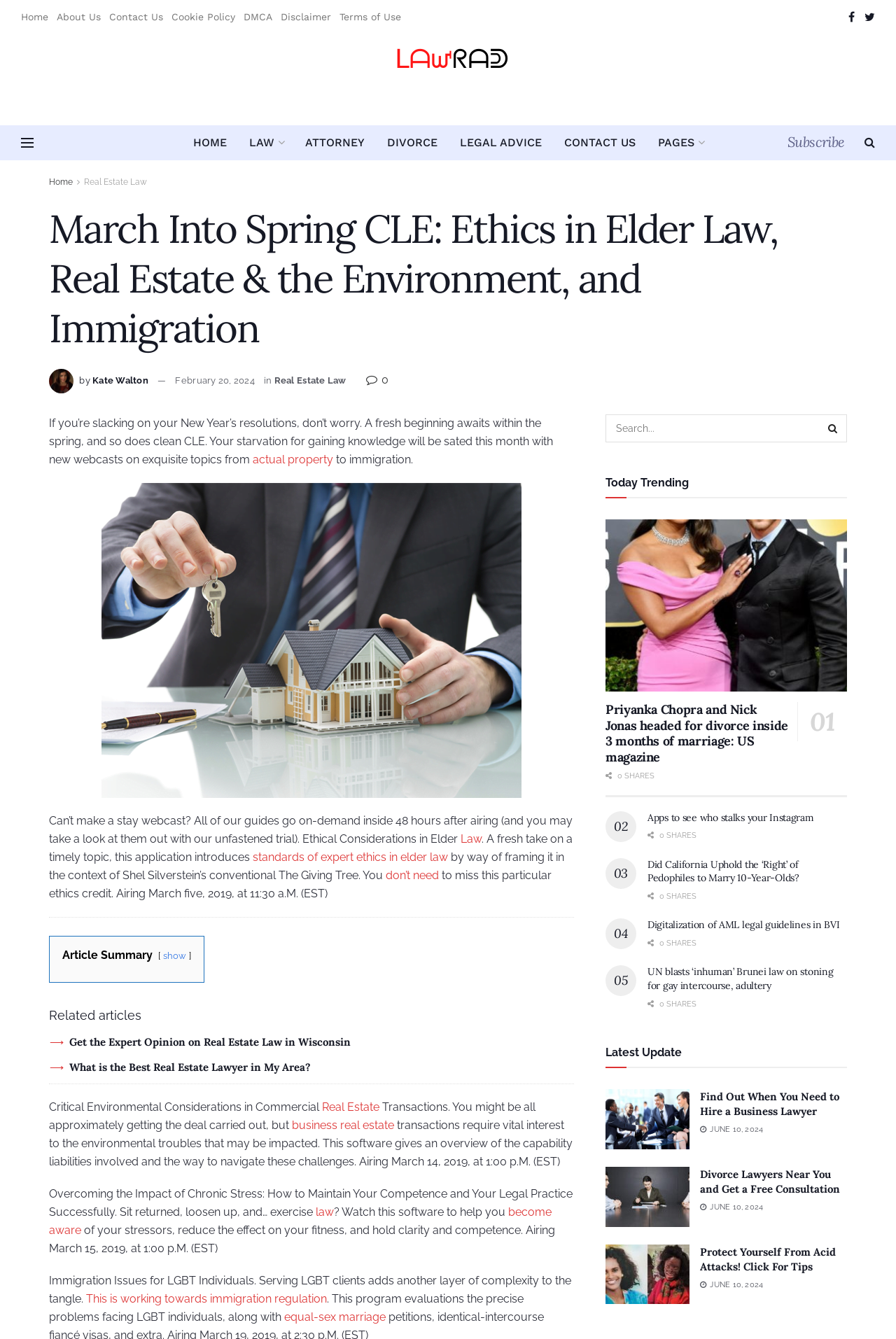Please identify the bounding box coordinates of the clickable area that will fulfill the following instruction: "Click on the 'Subscribe' link". The coordinates should be in the format of four float numbers between 0 and 1, i.e., [left, top, right, bottom].

[0.879, 0.099, 0.943, 0.112]